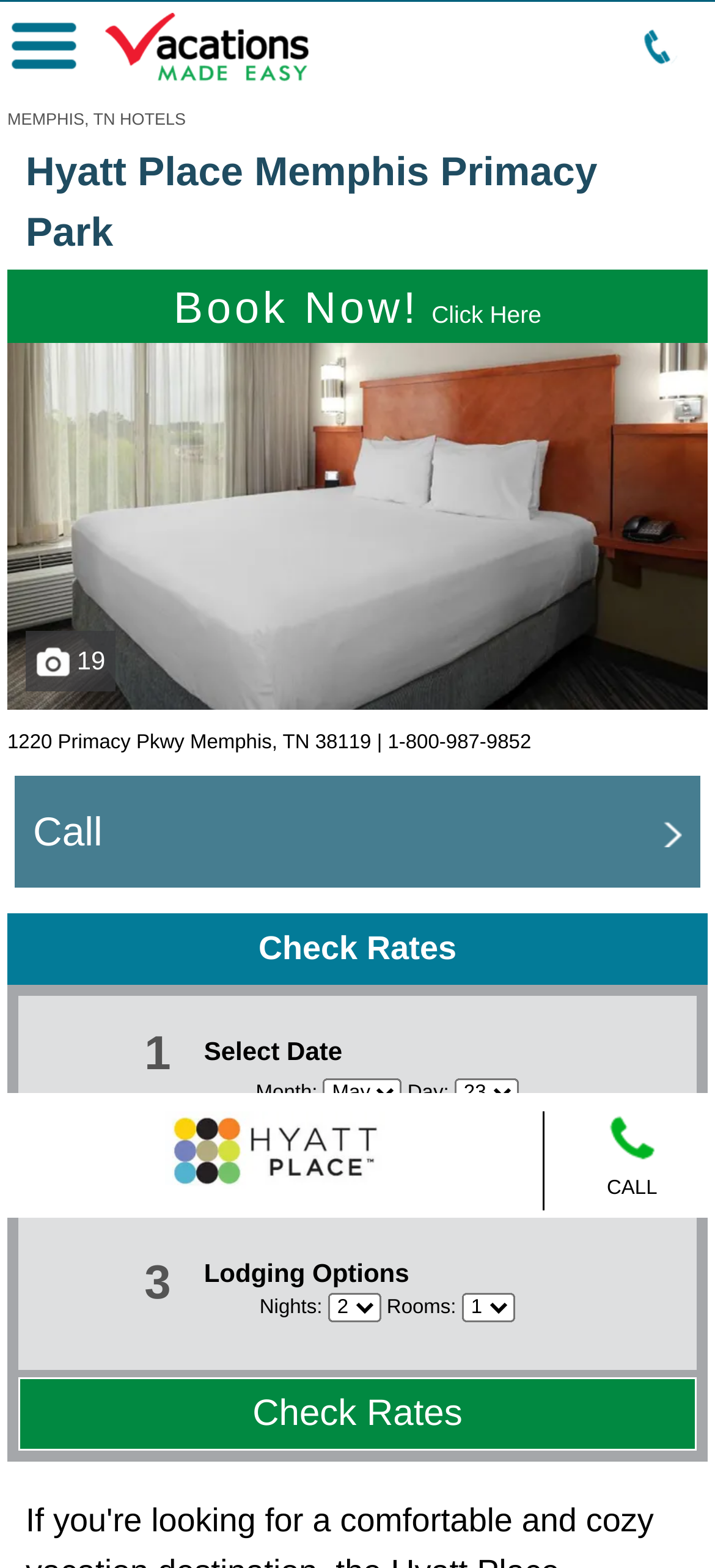Respond with a single word or phrase for the following question: 
What is the hotel's address?

1220 Primacy Pkwy Memphis, TN 38119